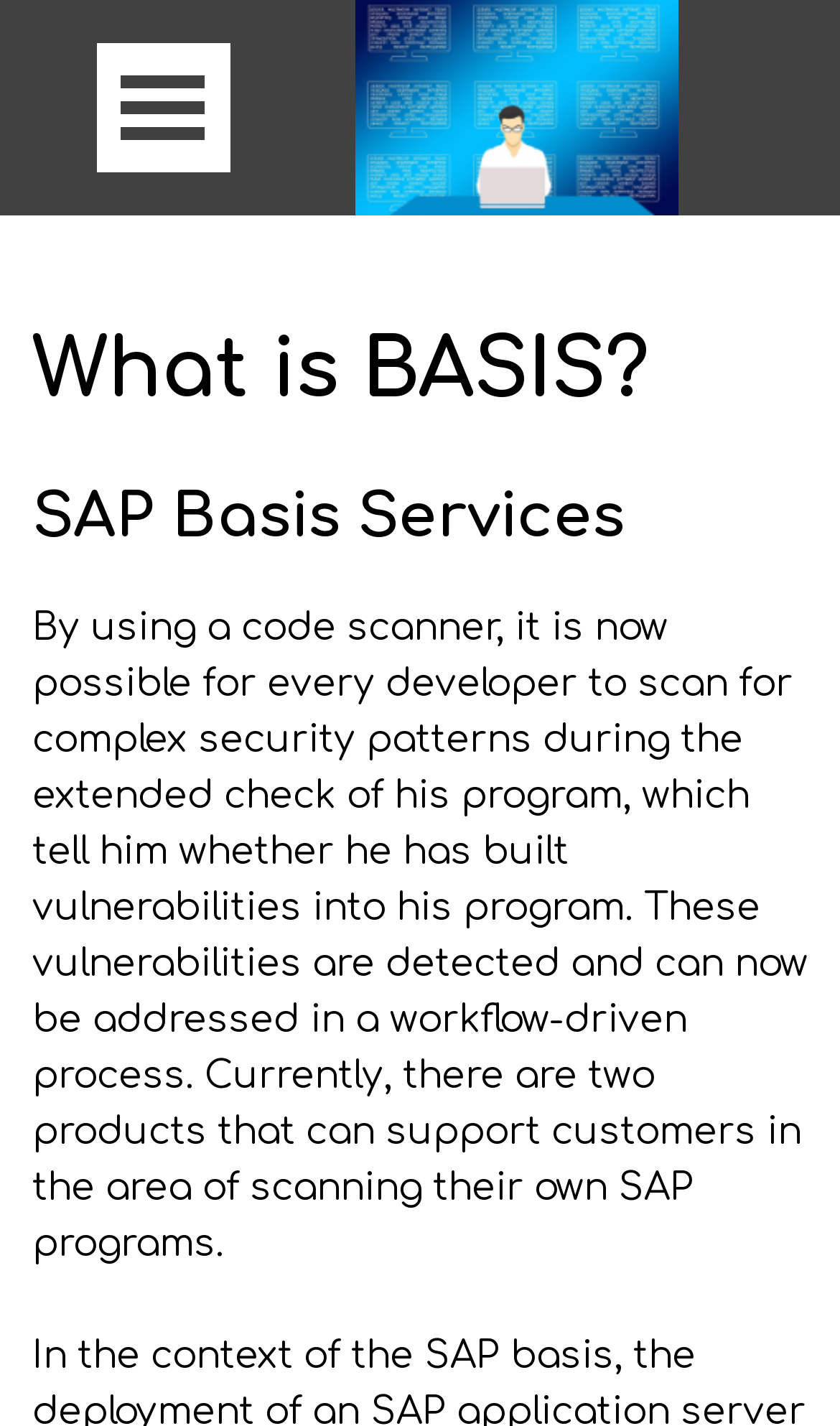Create an in-depth description of the webpage, covering main sections.

The webpage is about SAP Basis, with a focus on explaining what BASIS is. At the top, there is a link to "SAP Basis Admin" accompanied by an image with the same name, taking up a significant portion of the top section. Below this, there are three blocks of text. The first block, "What is BASIS?", is a heading that spans most of the width of the page. The second block, "SAP Basis Services", is a subheading that is slightly shorter in width. The third block is a lengthy paragraph that discusses the use of code scanners to detect security vulnerabilities in SAP programs. This paragraph takes up most of the page's content area, stretching from the top to the bottom.